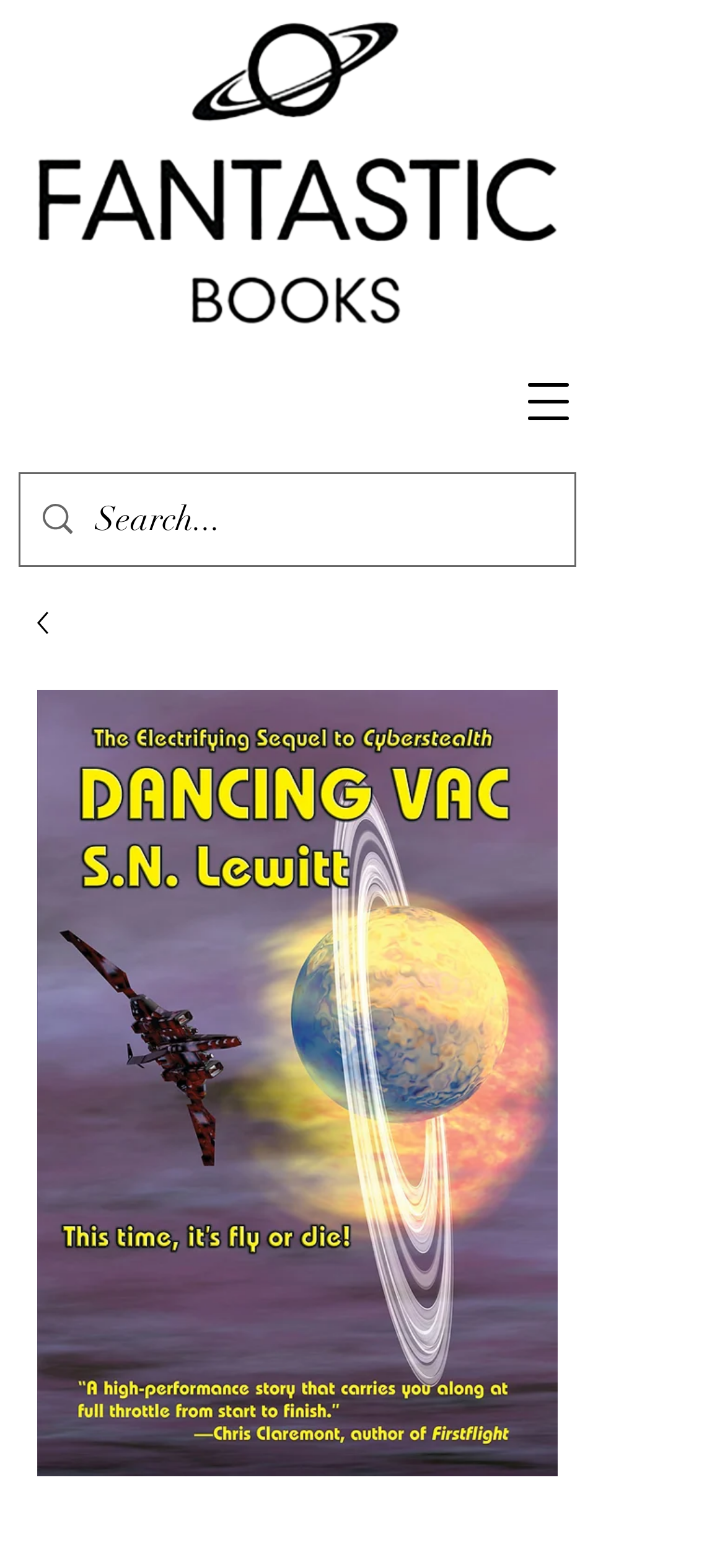What is the text of the generic element?
Using the visual information, respond with a single word or phrase.

live: polite atomic: False relevant: additions